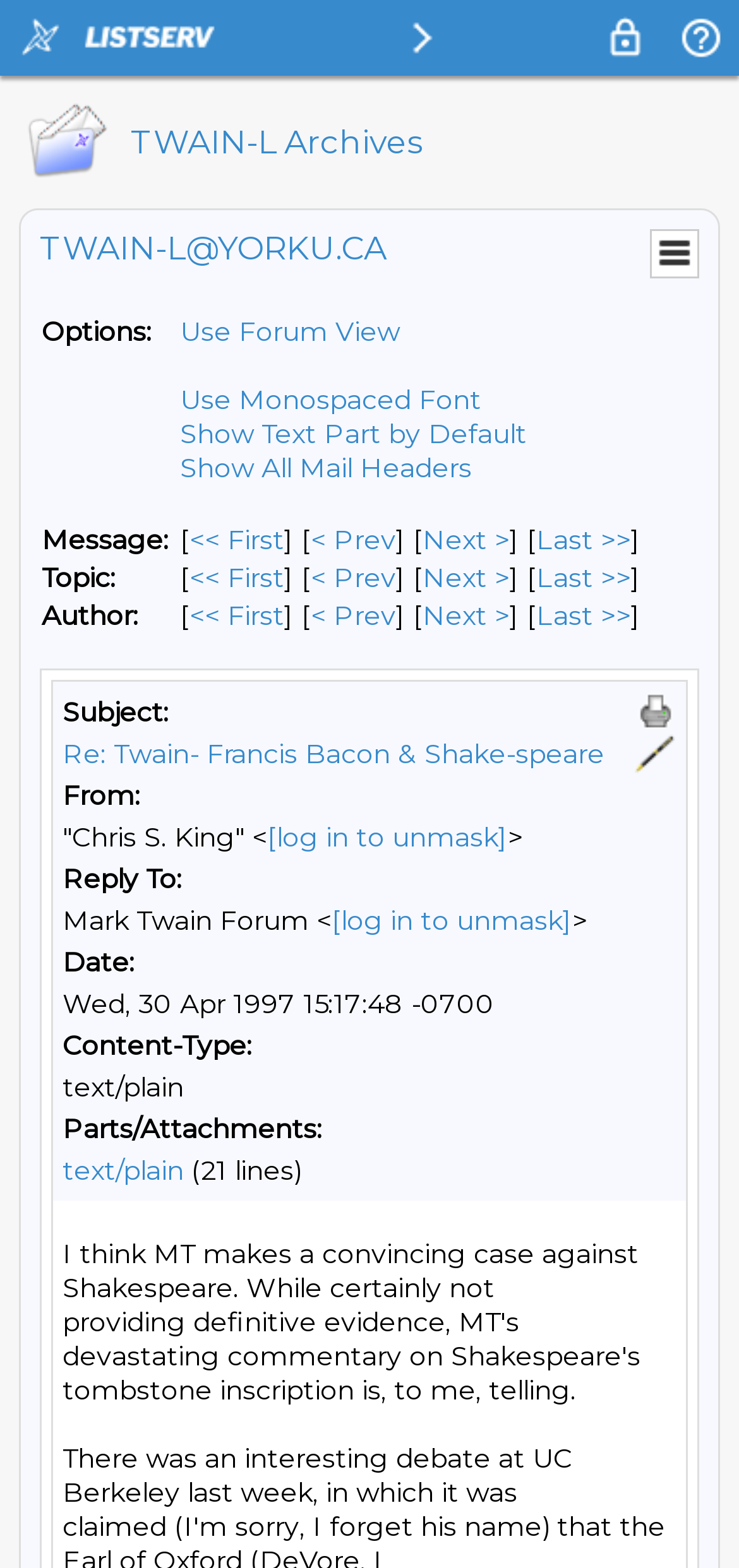Please specify the bounding box coordinates of the element that should be clicked to execute the given instruction: 'Select the 'Use Forum View' option'. Ensure the coordinates are four float numbers between 0 and 1, expressed as [left, top, right, bottom].

[0.244, 0.2, 0.541, 0.222]